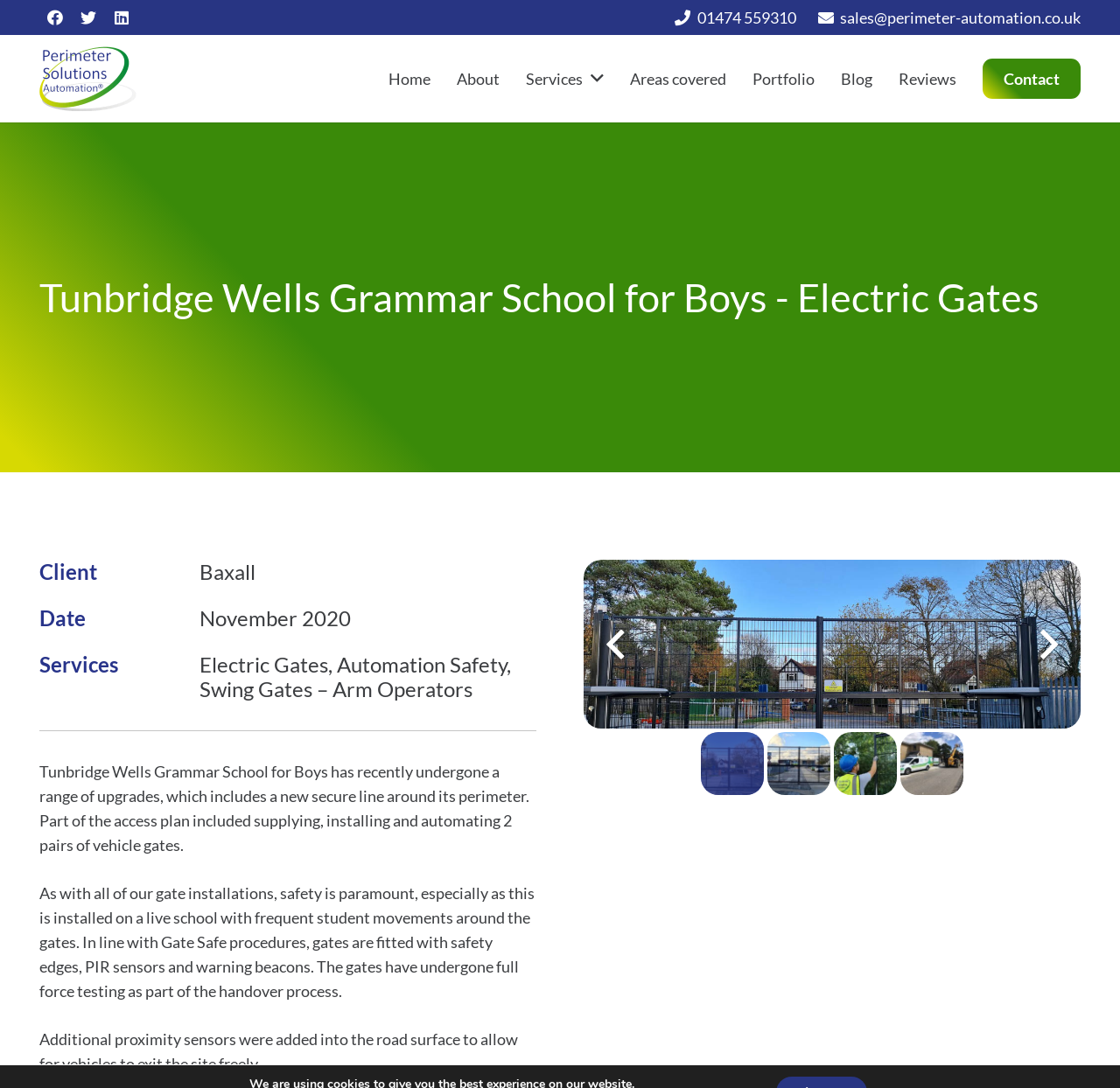Determine the bounding box coordinates for the UI element described. Format the coordinates as (top-left x, top-left y, bottom-right x, bottom-right y) and ensure all values are between 0 and 1. Element description: 01474 559310

[0.603, 0.007, 0.711, 0.025]